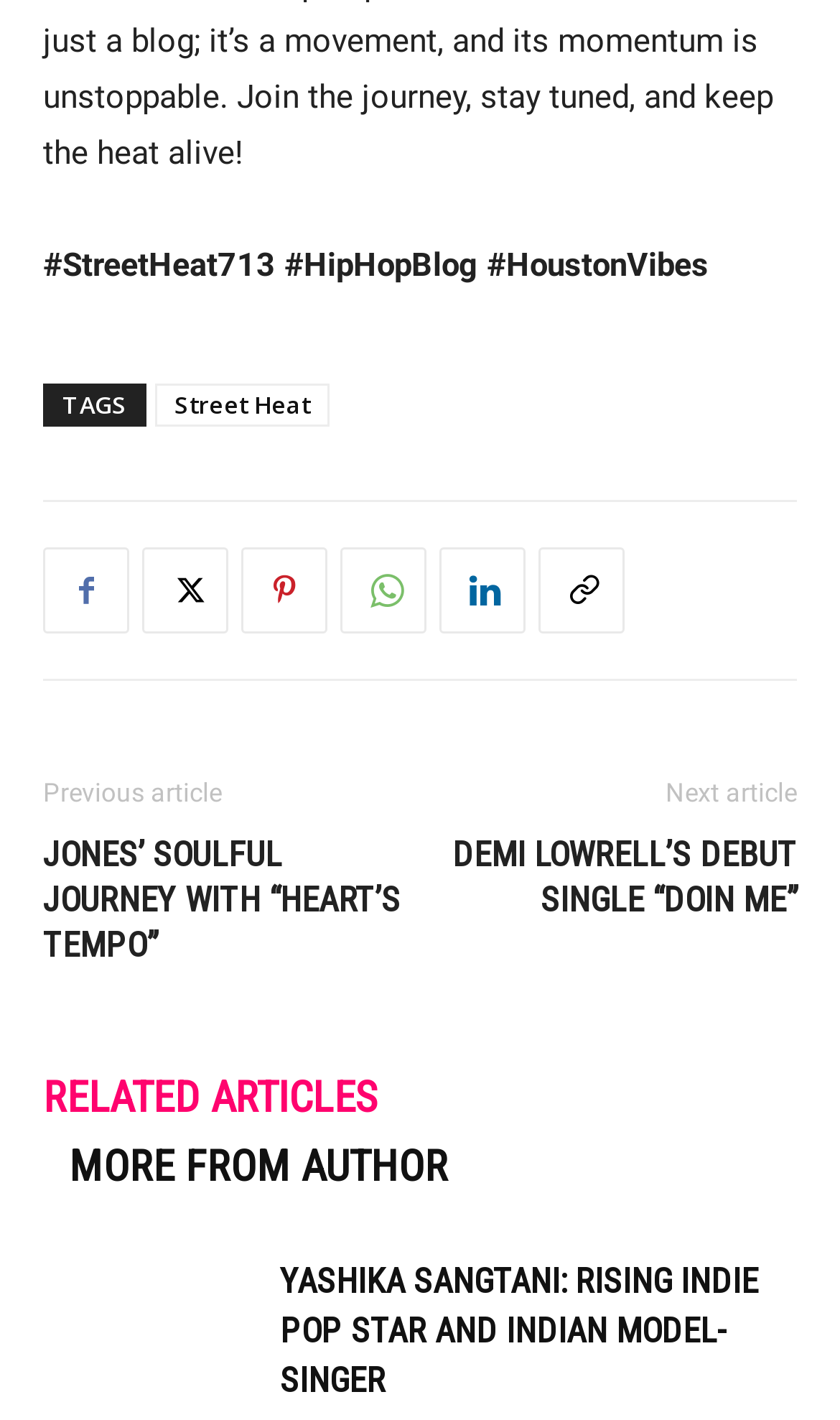Analyze the image and answer the question with as much detail as possible: 
What is the title of the article?

The title of the article can be found in the main content section, where it is written in a heading element. The title is 'YASHIKA SANGTANI: RISING INDIE POP STAR AND INDIAN MODEL-SINGER'.